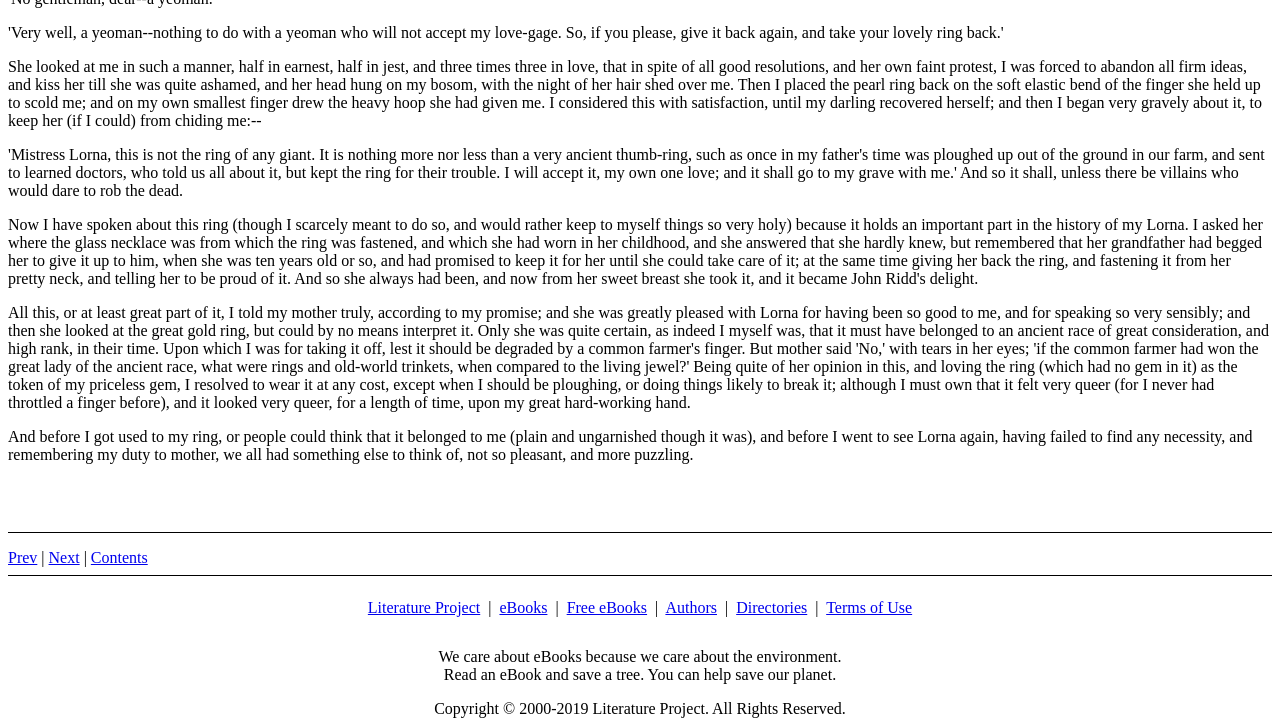Identify the bounding box coordinates necessary to click and complete the given instruction: "Click the 'eBooks' link".

[0.39, 0.825, 0.428, 0.848]